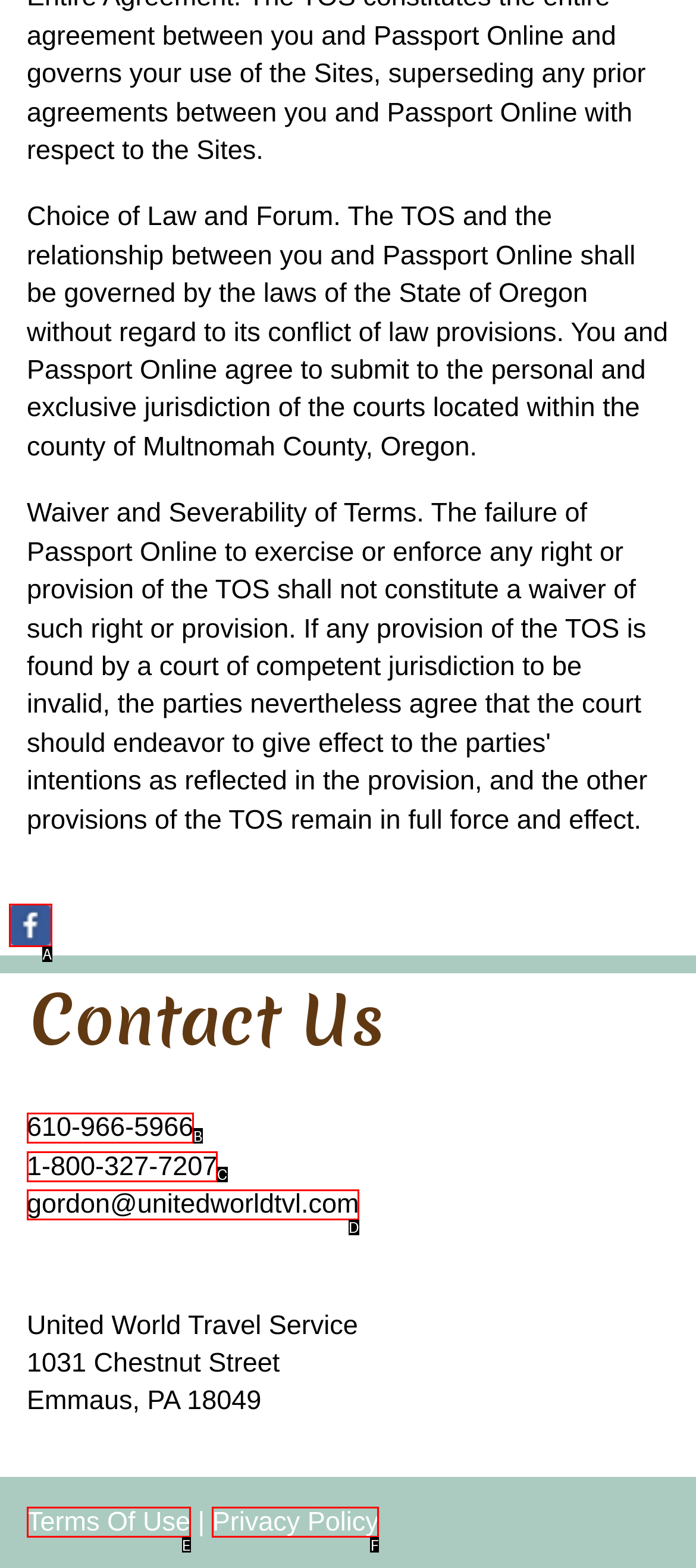Find the HTML element that suits the description: title="Visit our Facebook page"
Indicate your answer with the letter of the matching option from the choices provided.

A